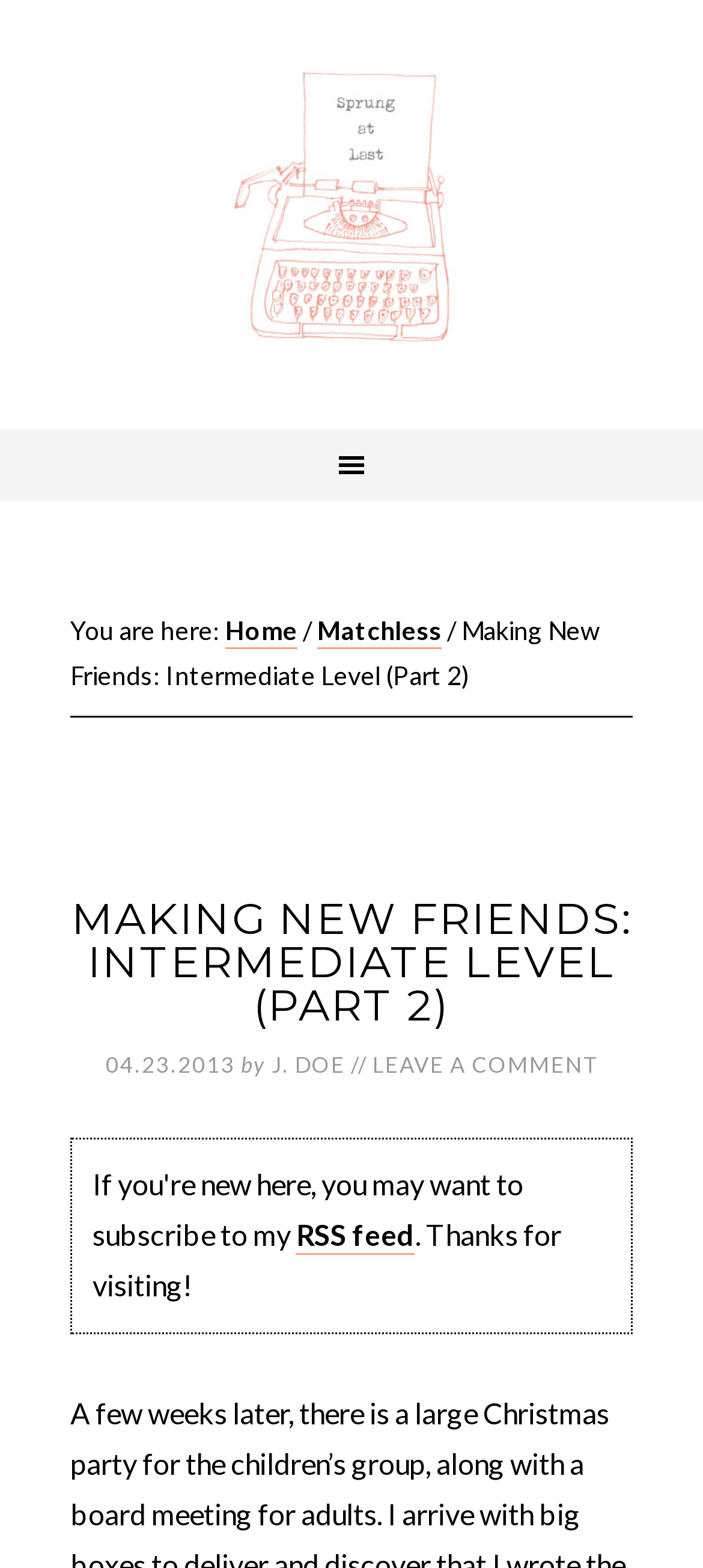What is the text below the article title?
Using the image, answer in one word or phrase.

Thanks for visiting!